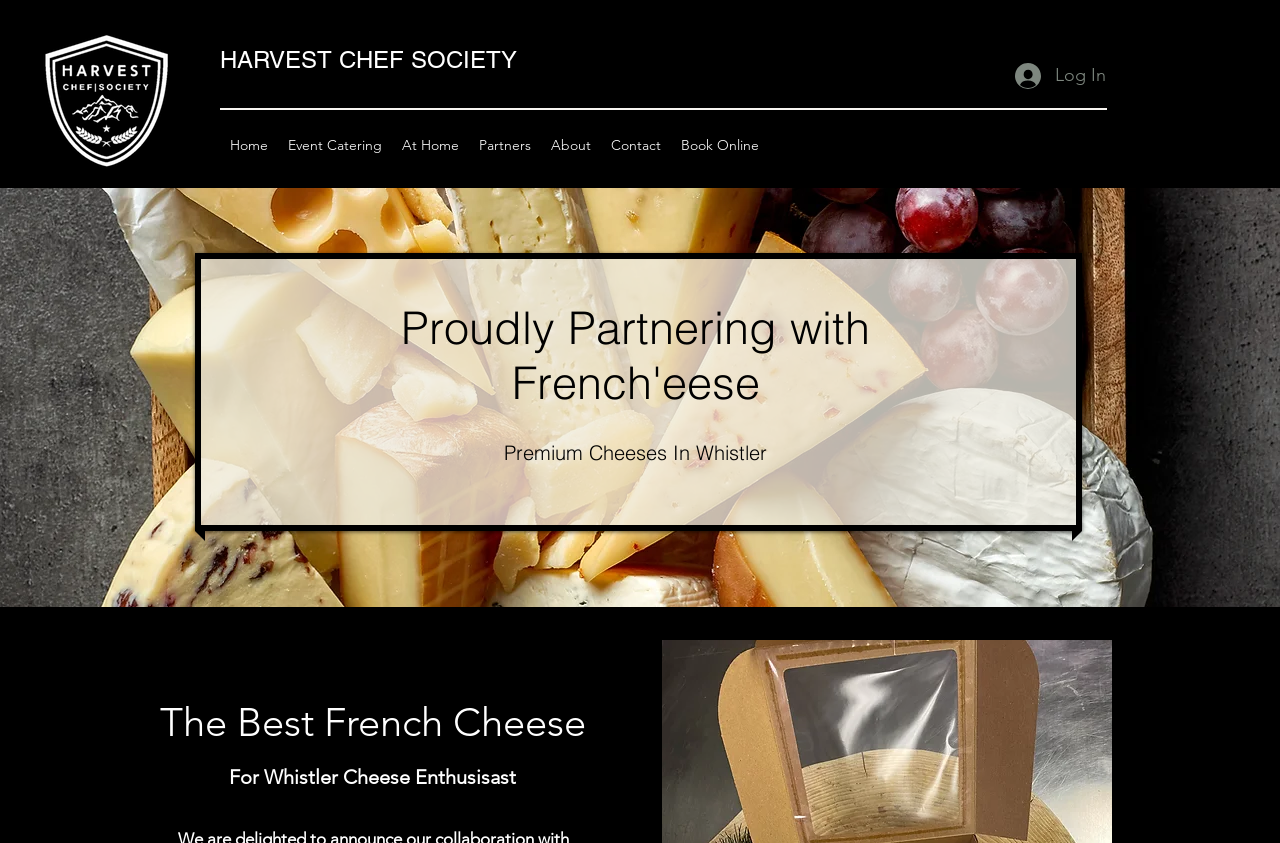Identify the primary heading of the webpage and provide its text.

Proudly Partnering with French'eese